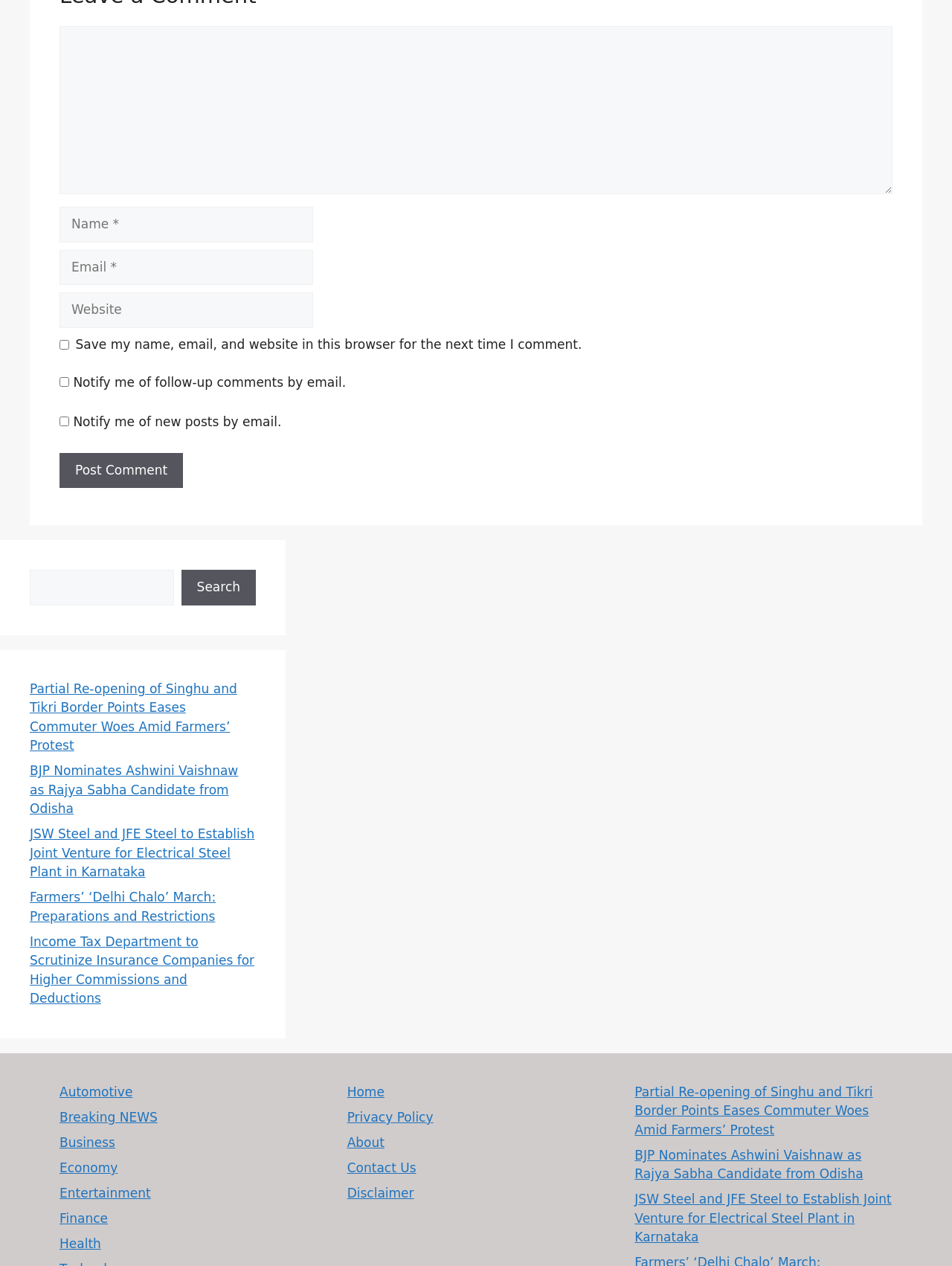Please identify the bounding box coordinates of the element's region that should be clicked to execute the following instruction: "Search for something". The bounding box coordinates must be four float numbers between 0 and 1, i.e., [left, top, right, bottom].

[0.031, 0.45, 0.182, 0.478]